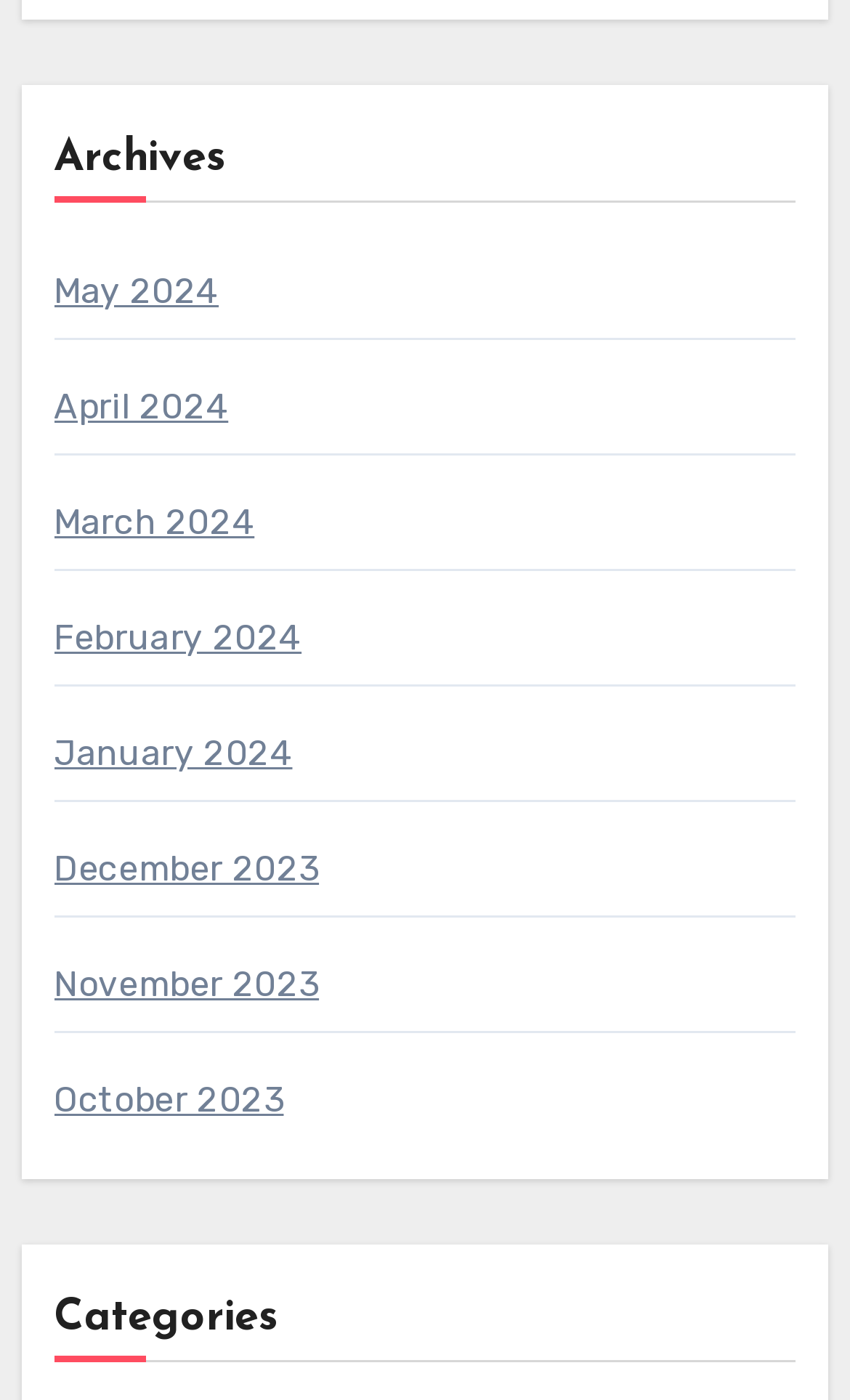Find the bounding box coordinates of the clickable area that will achieve the following instruction: "browse categories".

[0.063, 0.912, 0.937, 0.973]